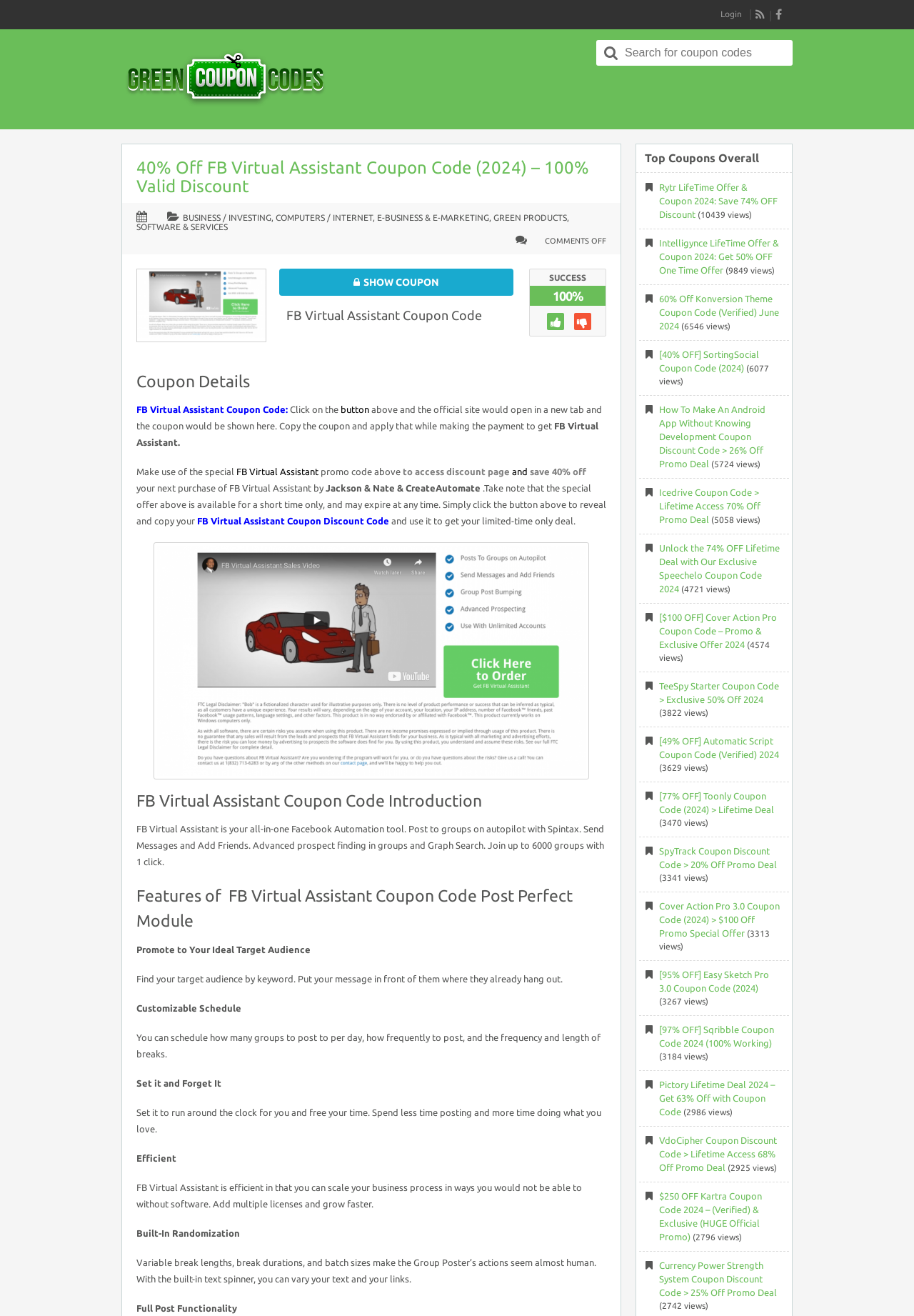What is the name of the company that created FB Virtual Assistant?
Use the information from the image to give a detailed answer to the question.

The name of the company that created FB Virtual Assistant can be found in the text 'by Jackson & Nate & CreateAutomate' which is mentioned in the context of the discount offer.